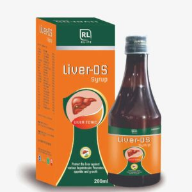Detail all significant aspects of the image you see.

The image showcases a bottle of "Liver-DS Syrup," a herbal remedy designed for liver support and health. The syrup is presented in a clear, glass bottle, prominently featuring a label that highlights its name, "Liver-DS Syrup," along with a graphic of a liver to signify its focus on liver health. The packaging is vivid, incorporating green and orange colors, which are often associated with wellness and vitality.

Accompanying the bottle is its box, which matches the color scheme and carries important details about the product. The label emphasizes its herbal composition and suggests benefits such as detoxification and improved liver function. The entire presentation conveys a sense of health and natural medicine, reflecting the product's purpose as an Ayurvedic health solution.